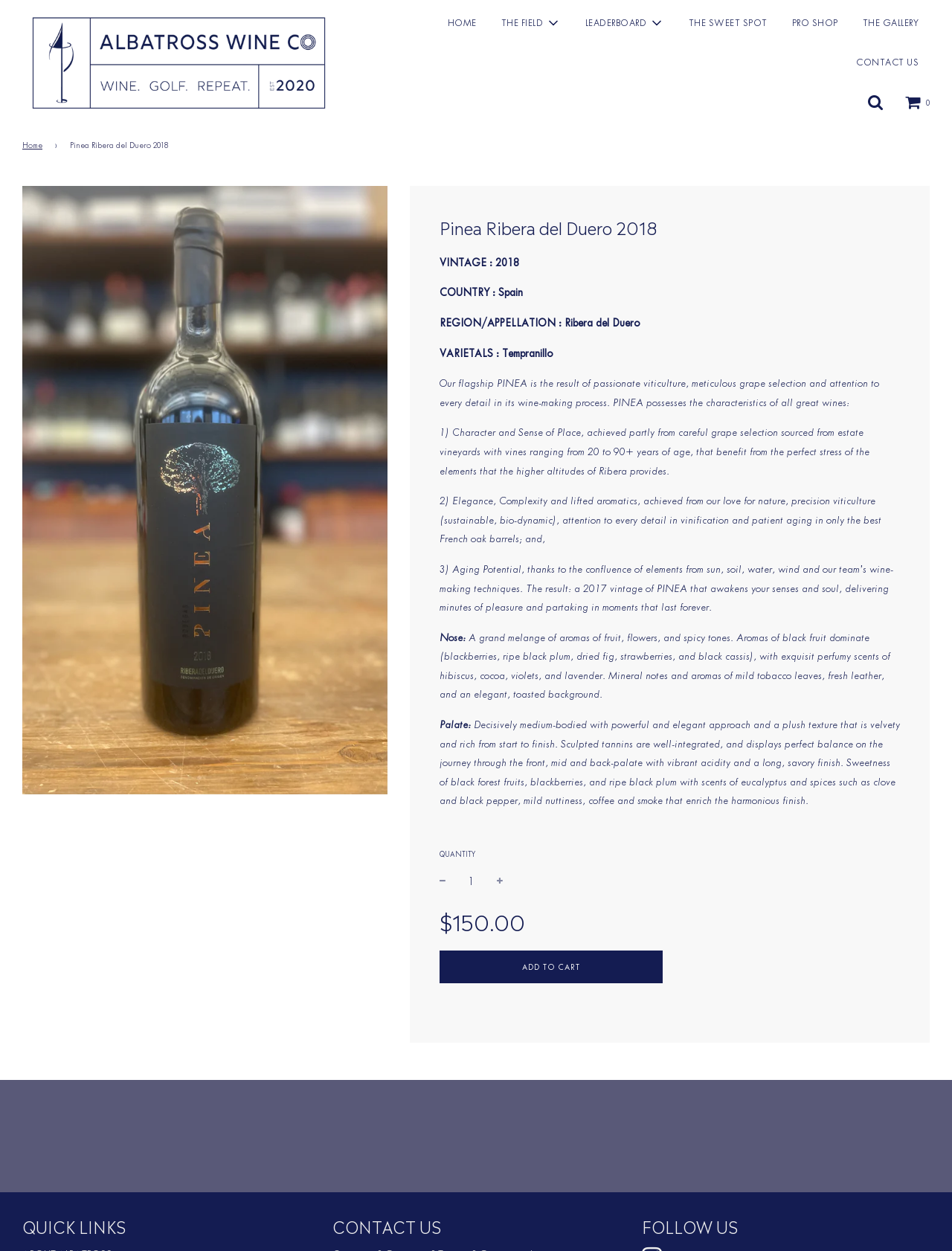Please locate the clickable area by providing the bounding box coordinates to follow this instruction: "Click the CONTACT US link".

[0.888, 0.034, 0.977, 0.066]